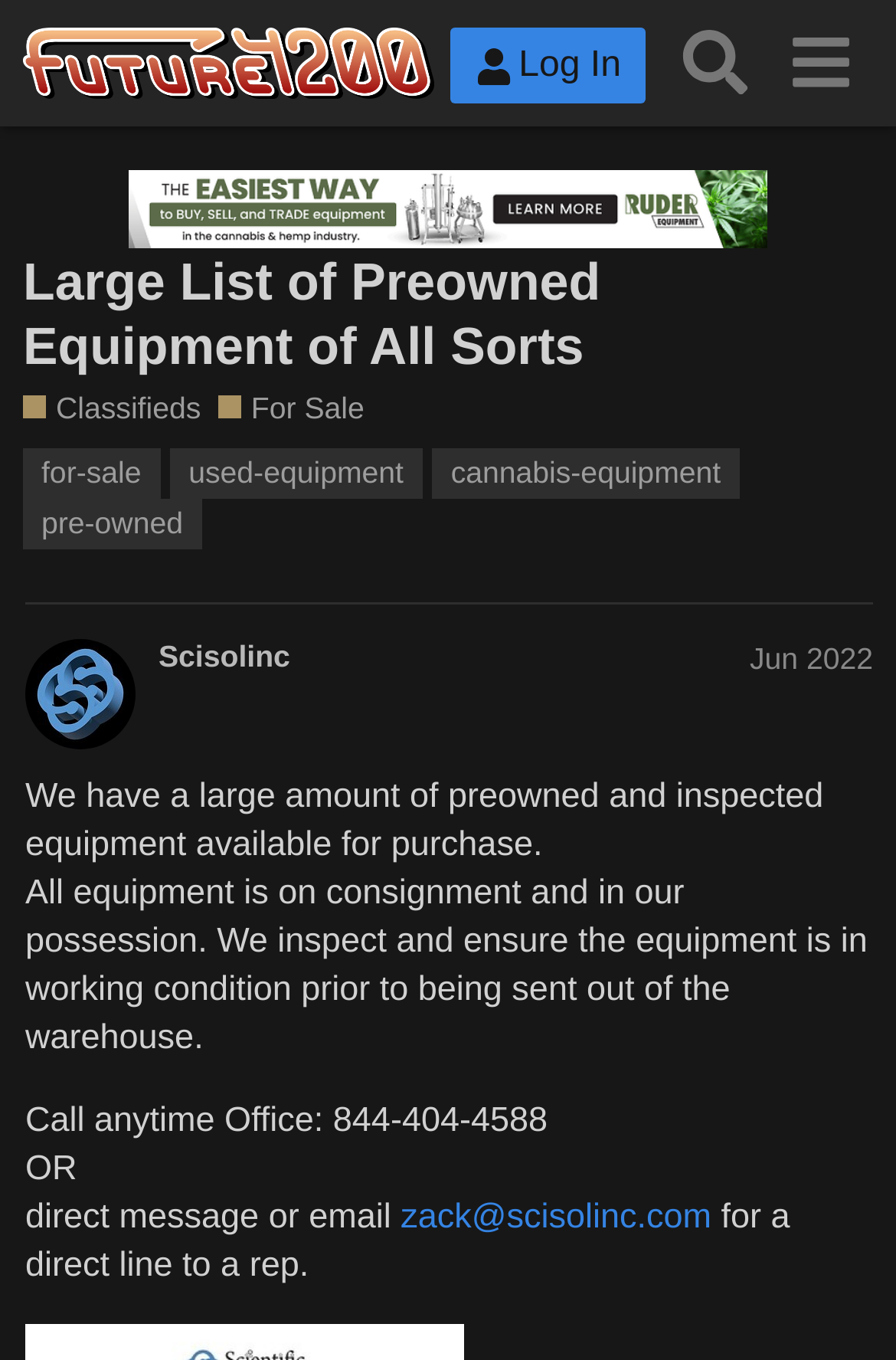Please specify the bounding box coordinates of the element that should be clicked to execute the given instruction: 'Search for videos'. Ensure the coordinates are four float numbers between 0 and 1, expressed as [left, top, right, bottom].

None